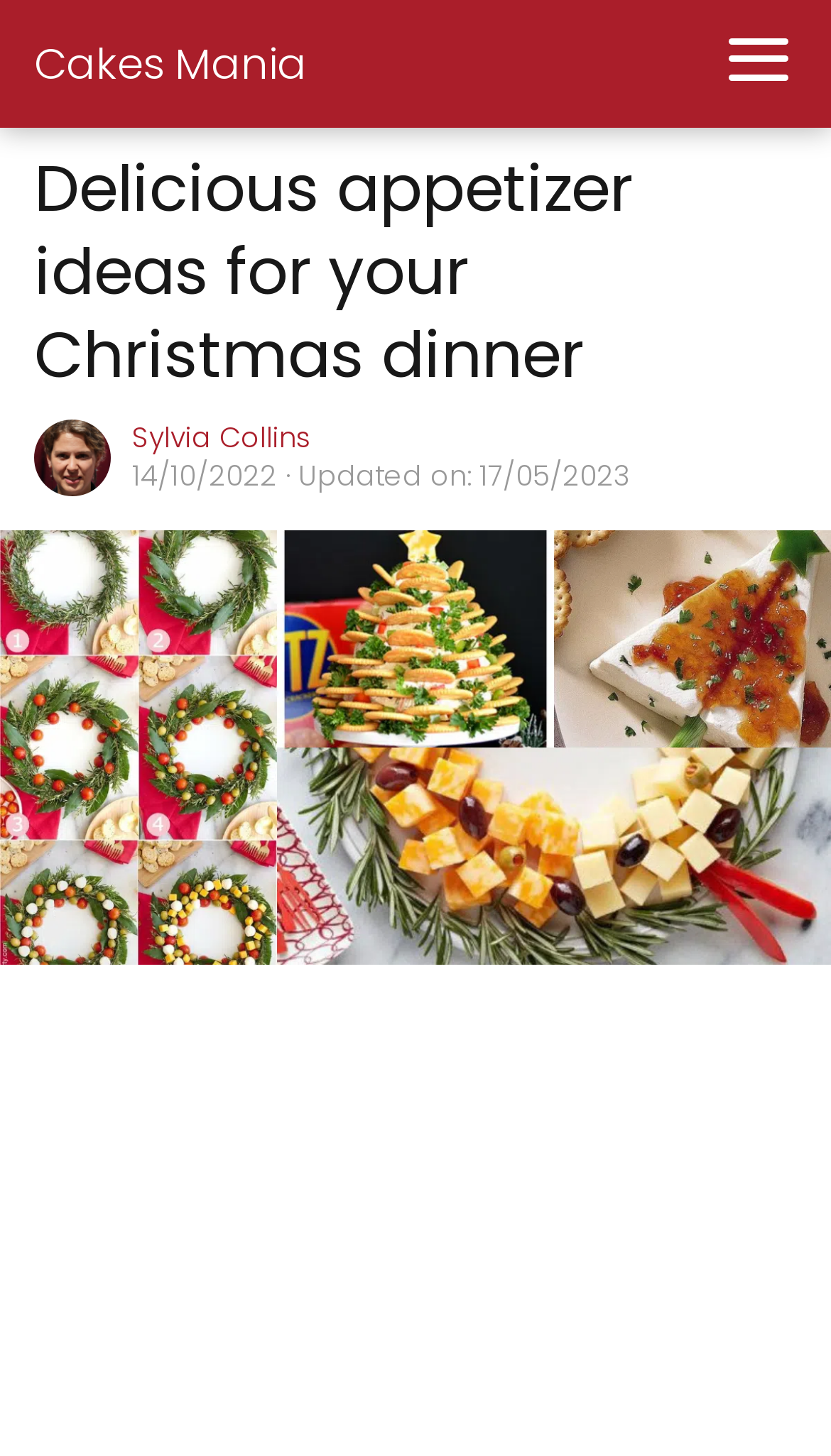Describe all the visual and textual components of the webpage comprehensively.

The webpage appears to be an article or blog post about Christmas dinner ideas, specifically focusing on delicious appetizer ideas. At the top of the page, there is a heading with the title "Delicious appetizer ideas for your Christmas dinner" which is also a link to another page or section. Below the heading, there is a smaller image of a person, Sylvia Collins, who is likely the author or contributor of the article. Next to the image, there is a link to Sylvia Collins' profile or page, along with the date the article was published, "14/10/2022", and an update date, "17/05/2023".

The main content of the page is dominated by a large image that takes up most of the width of the page, showcasing "delicious appetizer ideas for your Christmas dinner". This image is likely the main visual attraction of the page, highlighting the appetizer ideas discussed in the article. At the very top of the page, there is another link to "Cakes Mania", which may be a related article, category, or website.